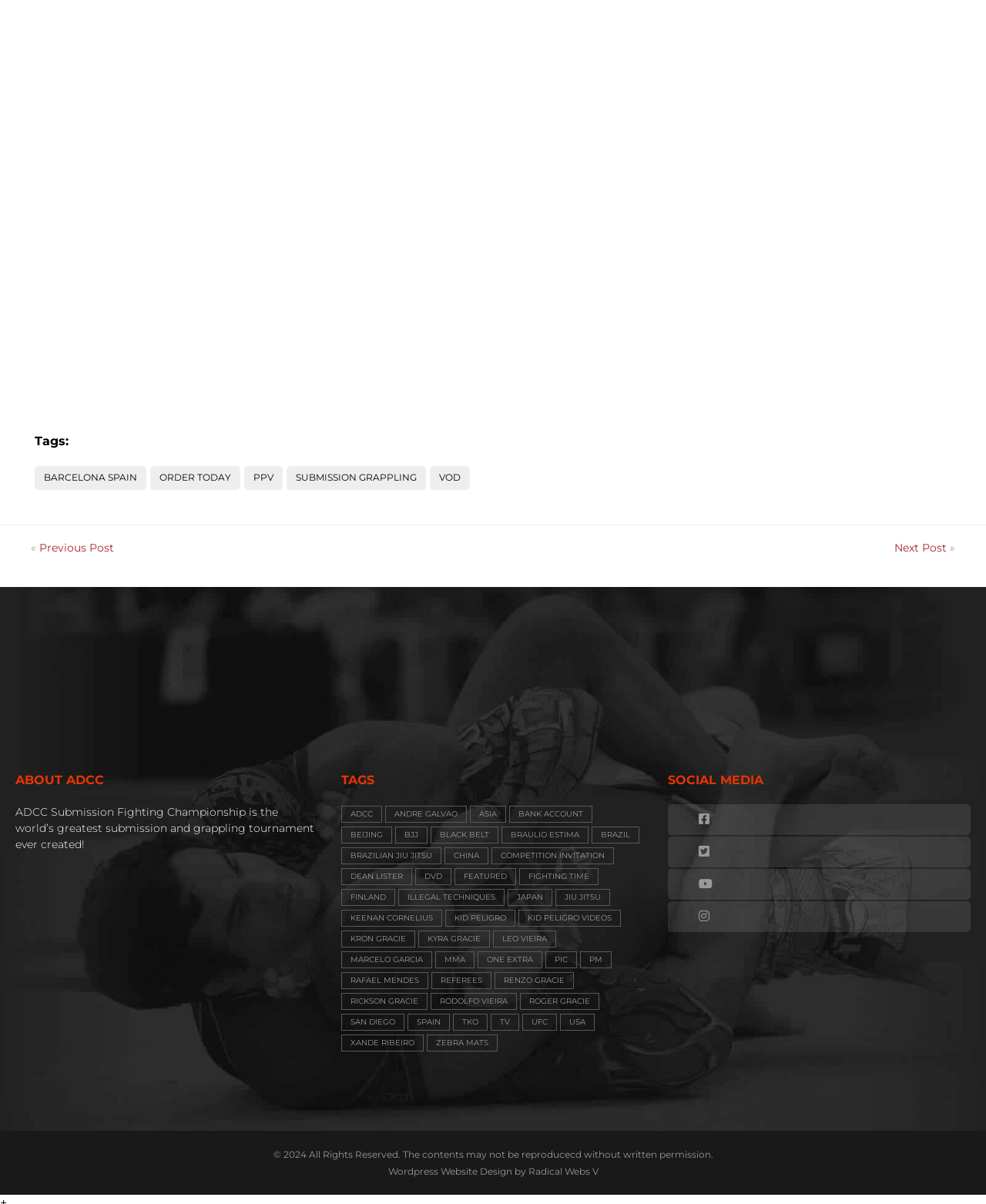Please locate the bounding box coordinates for the element that should be clicked to achieve the following instruction: "Click on the 'BARCELONA SPAIN' link". Ensure the coordinates are given as four float numbers between 0 and 1, i.e., [left, top, right, bottom].

[0.035, 0.387, 0.148, 0.407]